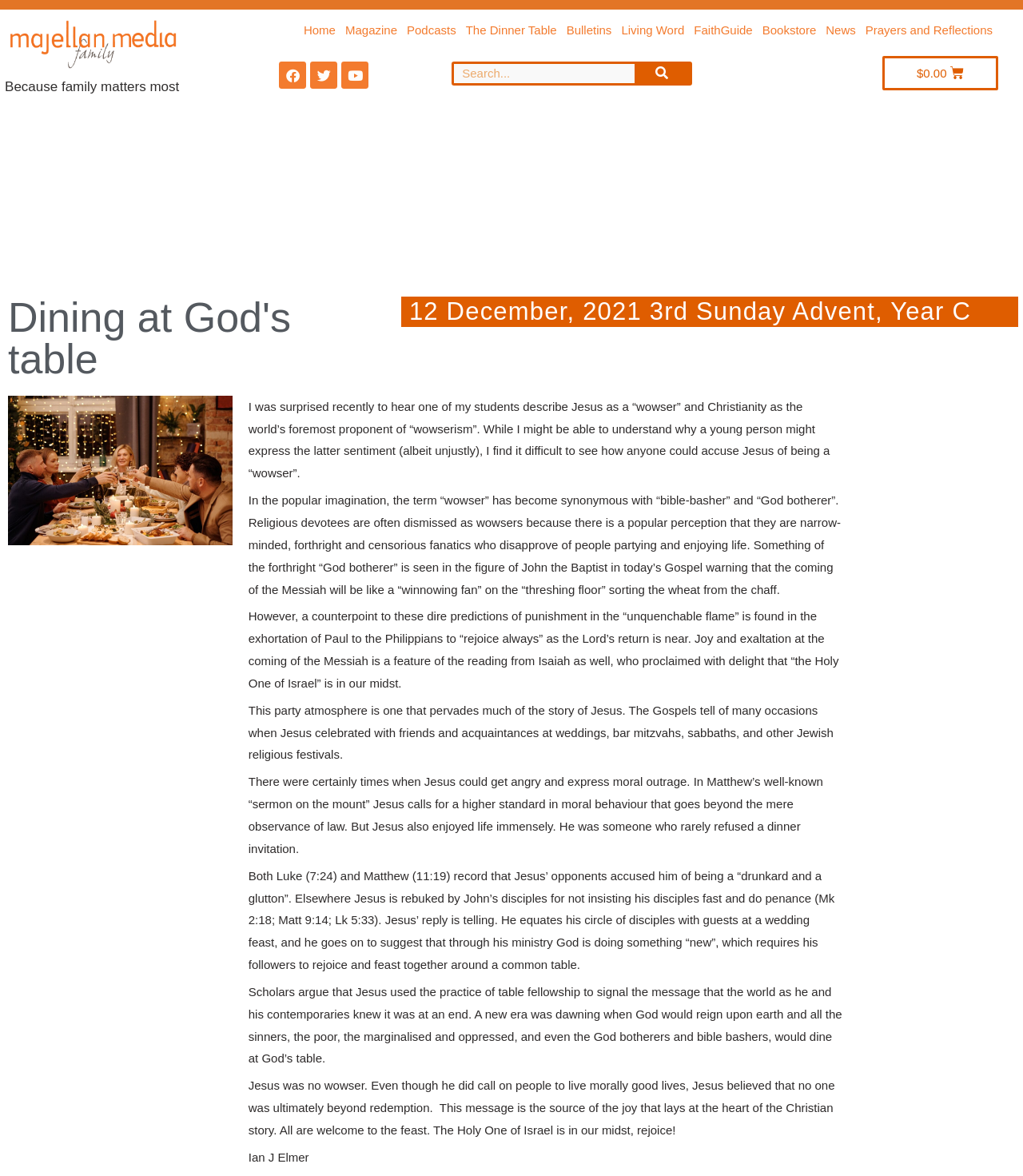What is the theme of the article?
Provide a detailed and well-explained answer to the question.

The theme of the article is about Christianity and joy, as it talks about Jesus' message of joy and redemption, and how he believed that no one was beyond redemption.